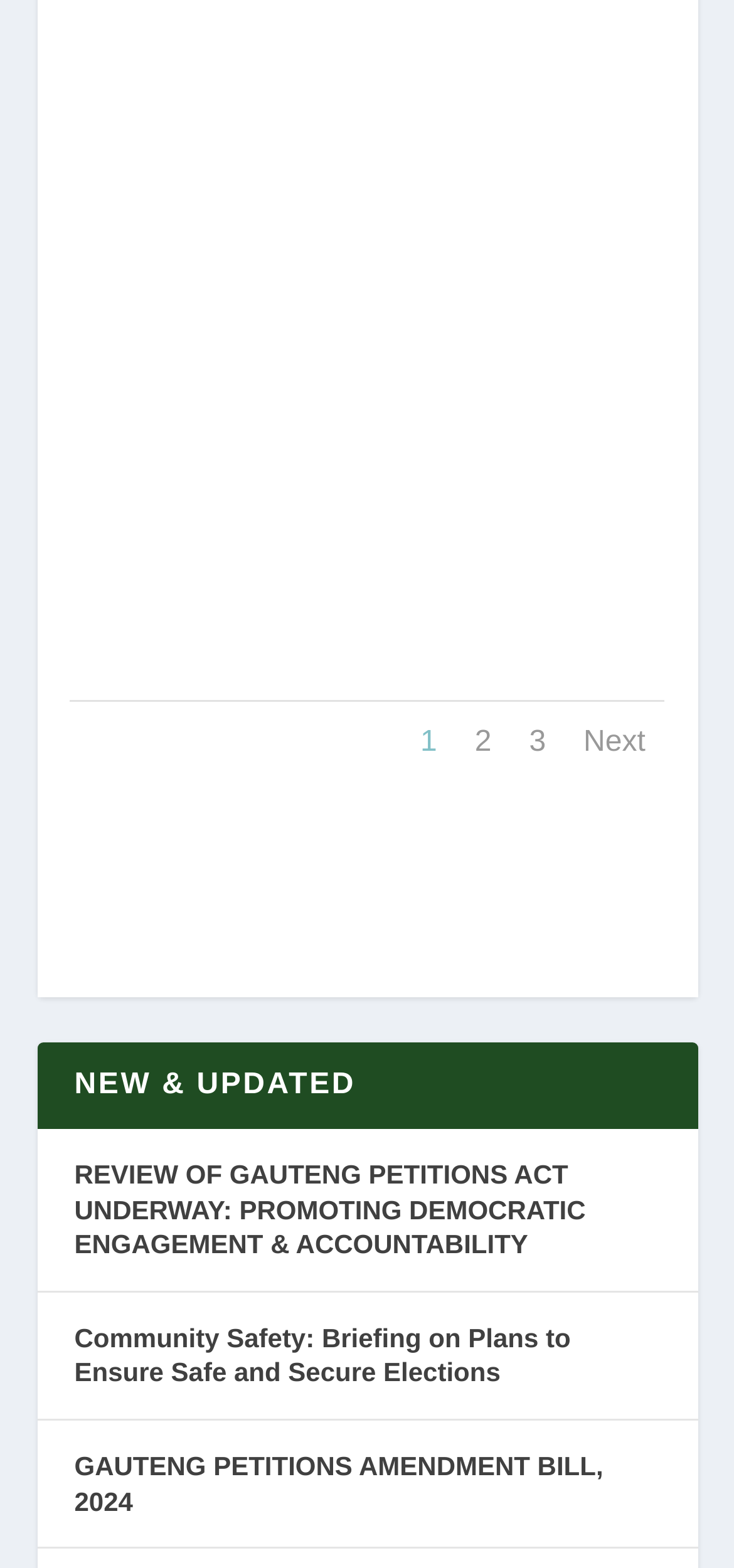Can you give a comprehensive explanation to the question given the content of the image?
What is the last page number?

I looked at the pagination links at the bottom of the webpage and found that the last page number is 3, which is represented by the link with the text '3'.